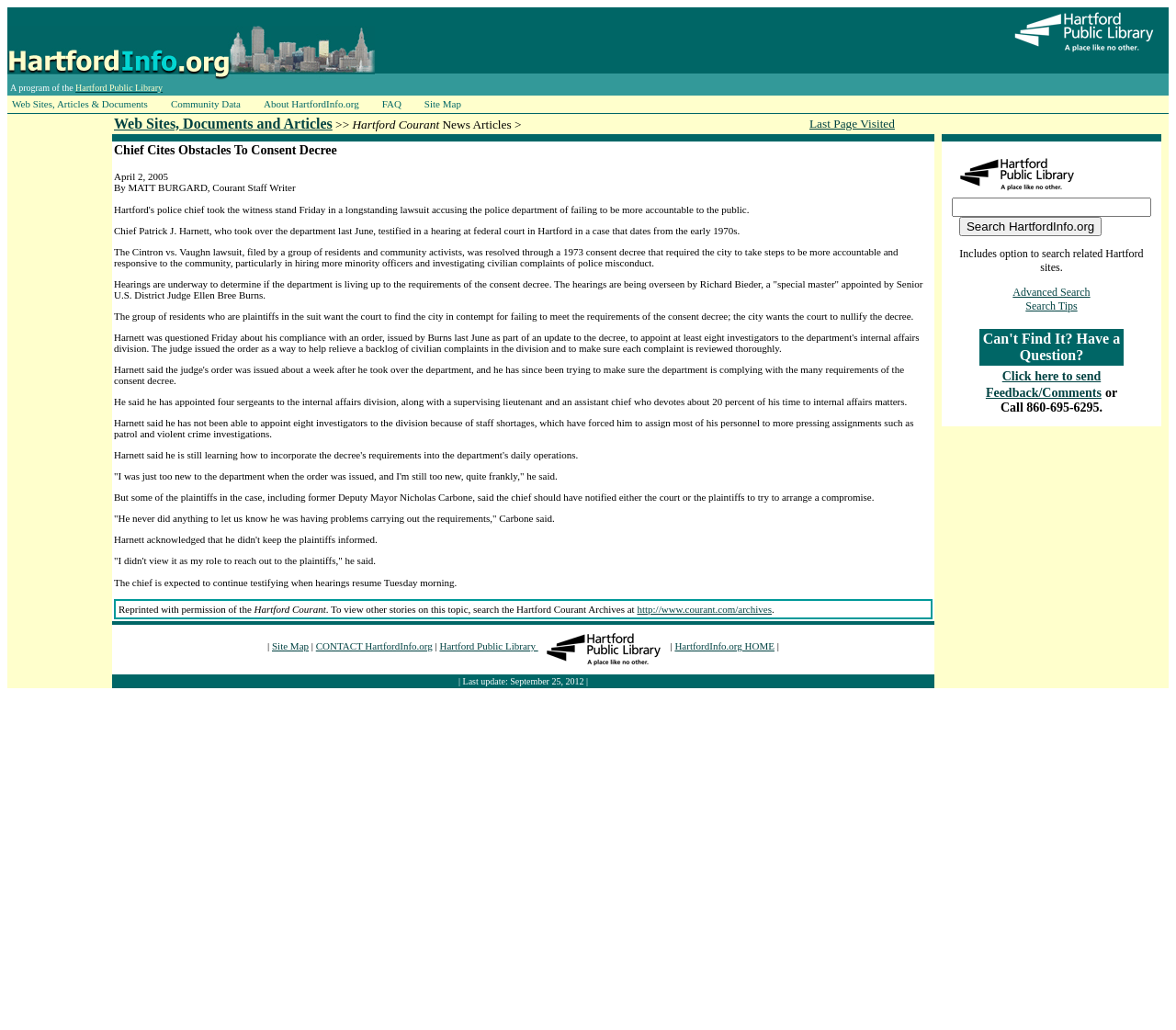Please locate the bounding box coordinates of the element that should be clicked to complete the given instruction: "Visit the Hartford Public Library website".

[0.374, 0.622, 0.568, 0.632]